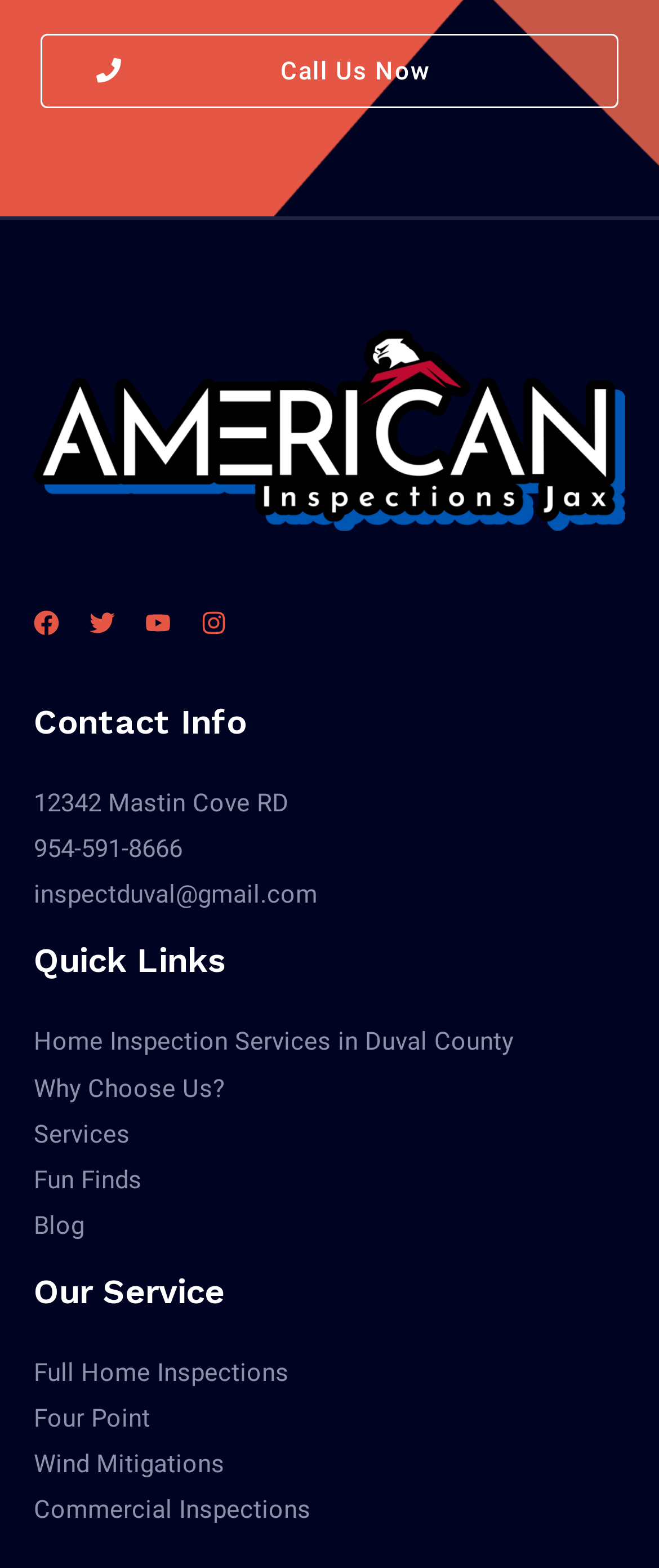Pinpoint the bounding box coordinates for the area that should be clicked to perform the following instruction: "Visit Facebook page".

[0.051, 0.39, 0.09, 0.406]